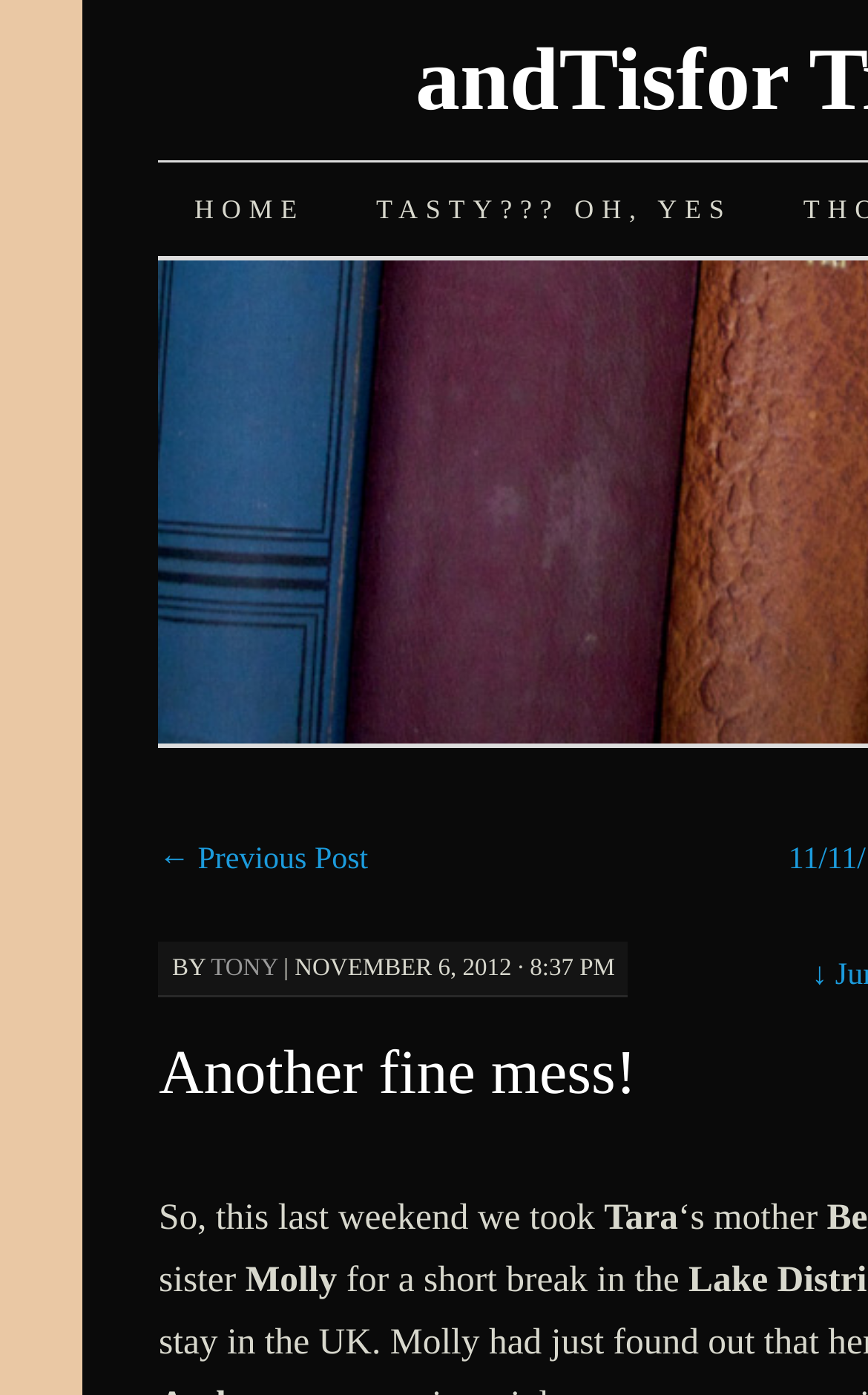Given the element description ← Previous Post, identify the bounding box coordinates for the UI element on the webpage screenshot. The format should be (top-left x, top-left y, bottom-right x, bottom-right y), with values between 0 and 1.

[0.183, 0.605, 0.424, 0.629]